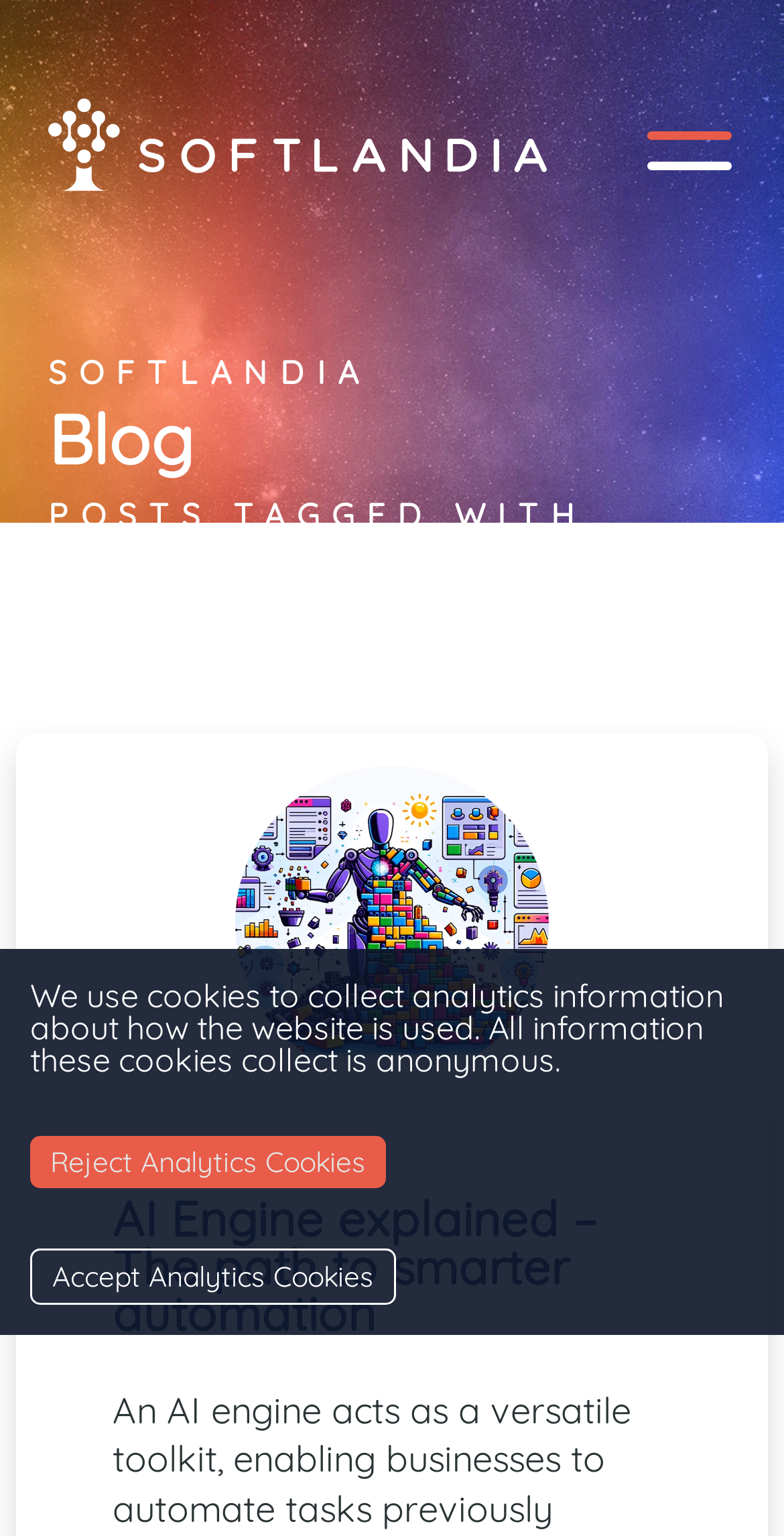What is the logo of the website?
Based on the image, respond with a single word or phrase.

Softlandia logo